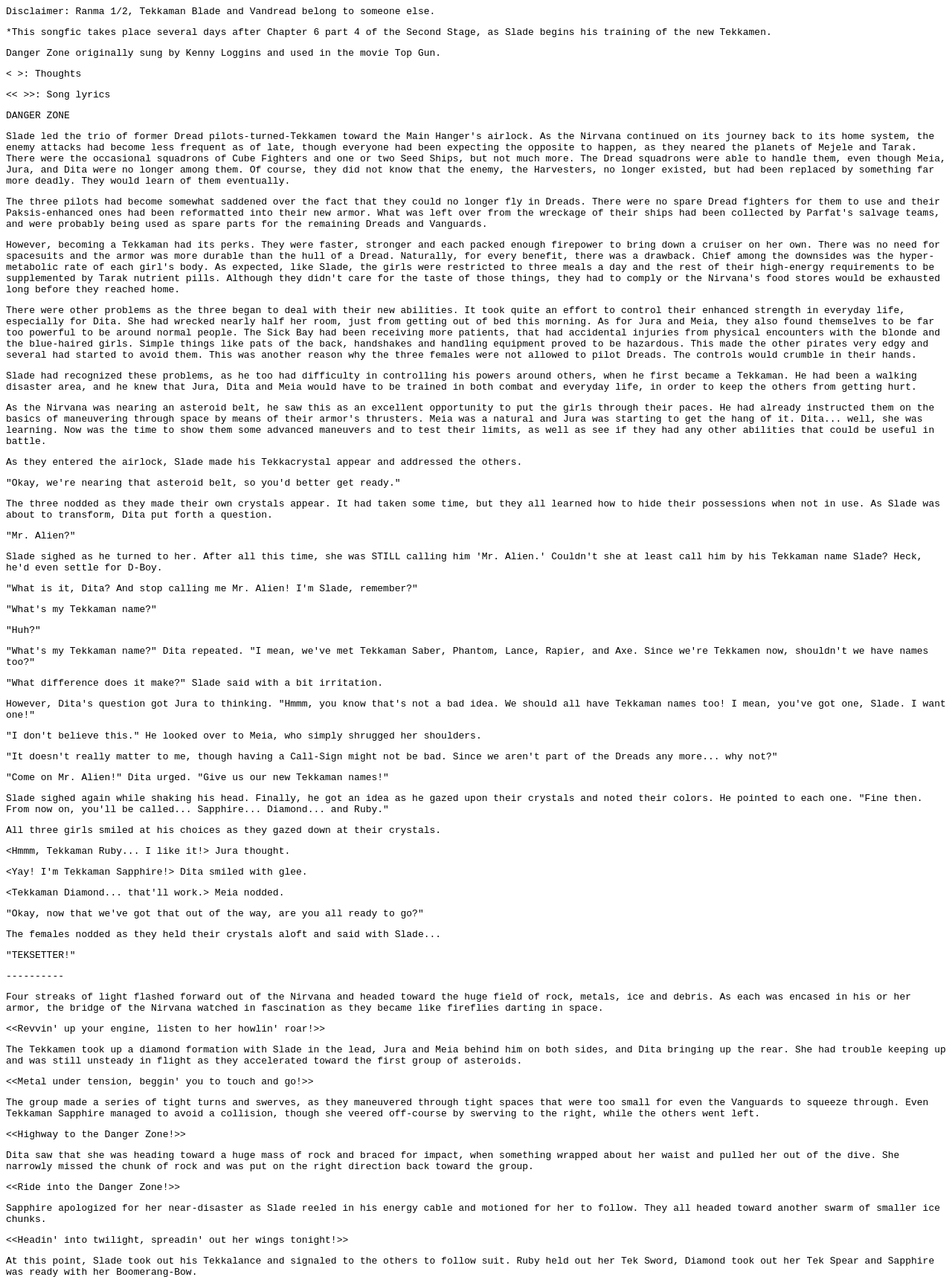What is the disclaimer about?
Answer the question with detailed information derived from the image.

The disclaimer is mentioned at the top of the webpage, stating that Ranma 1/2, Tekkaman Blade, and Vandread belong to someone else, indicating that the content of the webpage is a fan-made work based on these franchises.